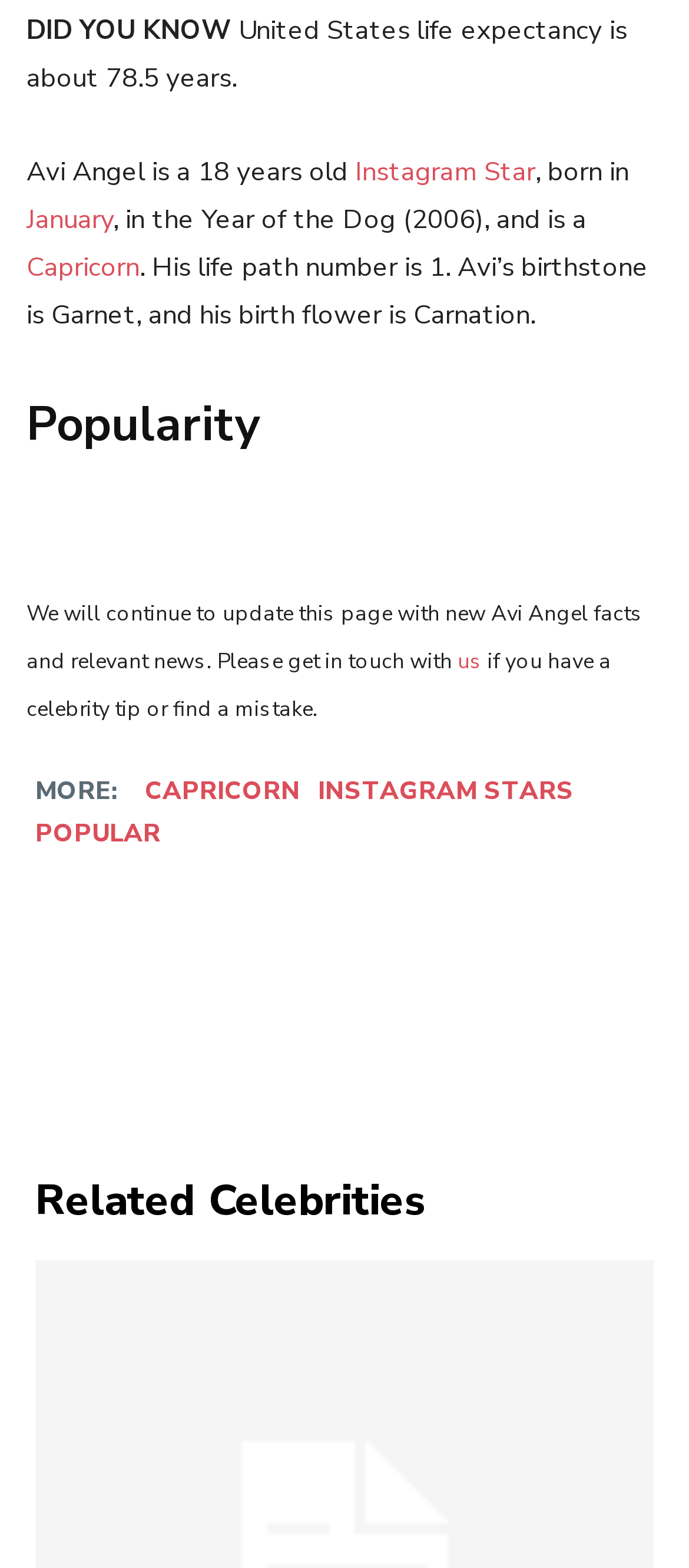What is the birth year of Avi Angel?
Provide a detailed and well-explained answer to the question.

The webpage mentions Avi Angel's birth year as 2006 in the text 'in the Year of the Dog (2006)'.